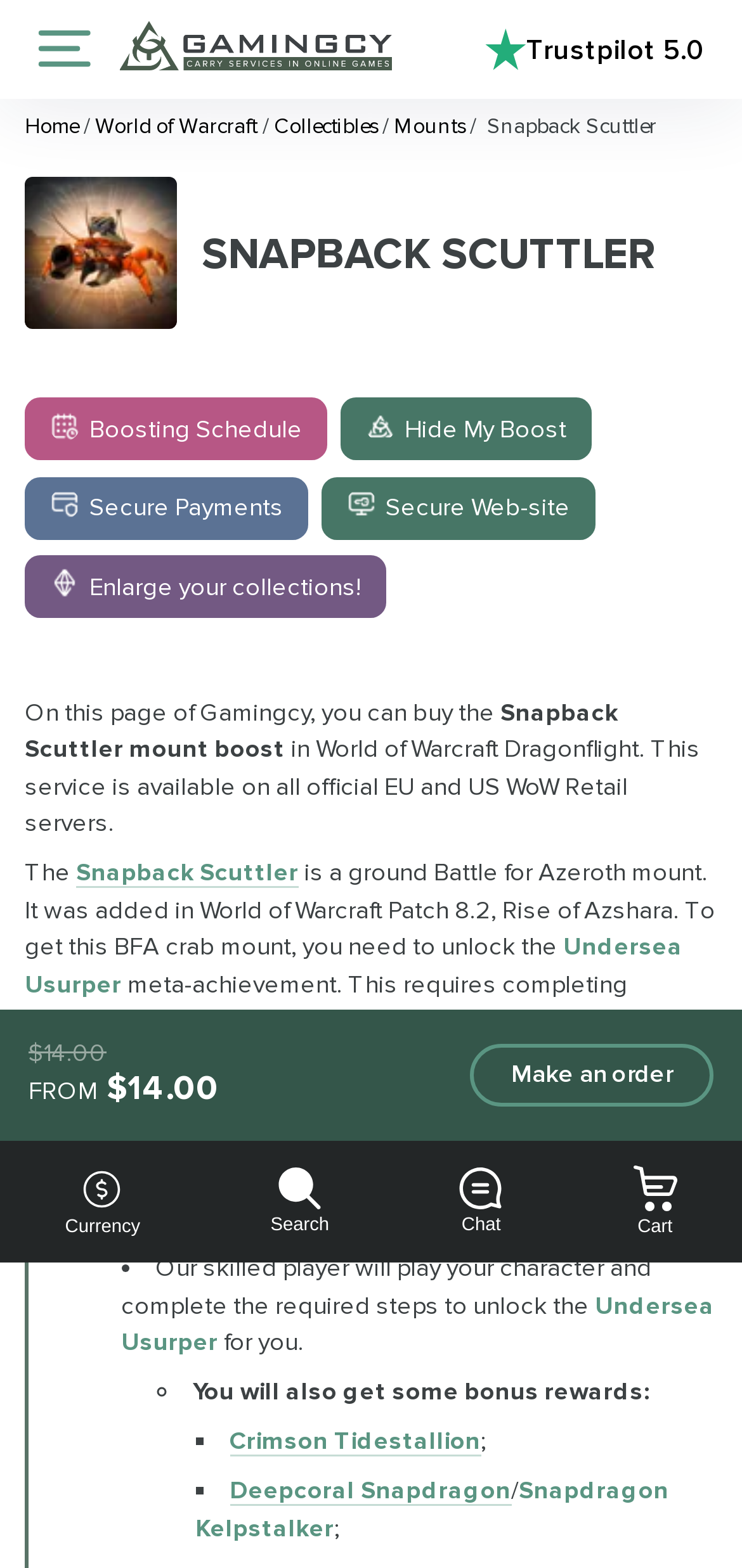Use a single word or phrase to answer the question:
What is the name of the mount being boosted?

Snapback Scuttler